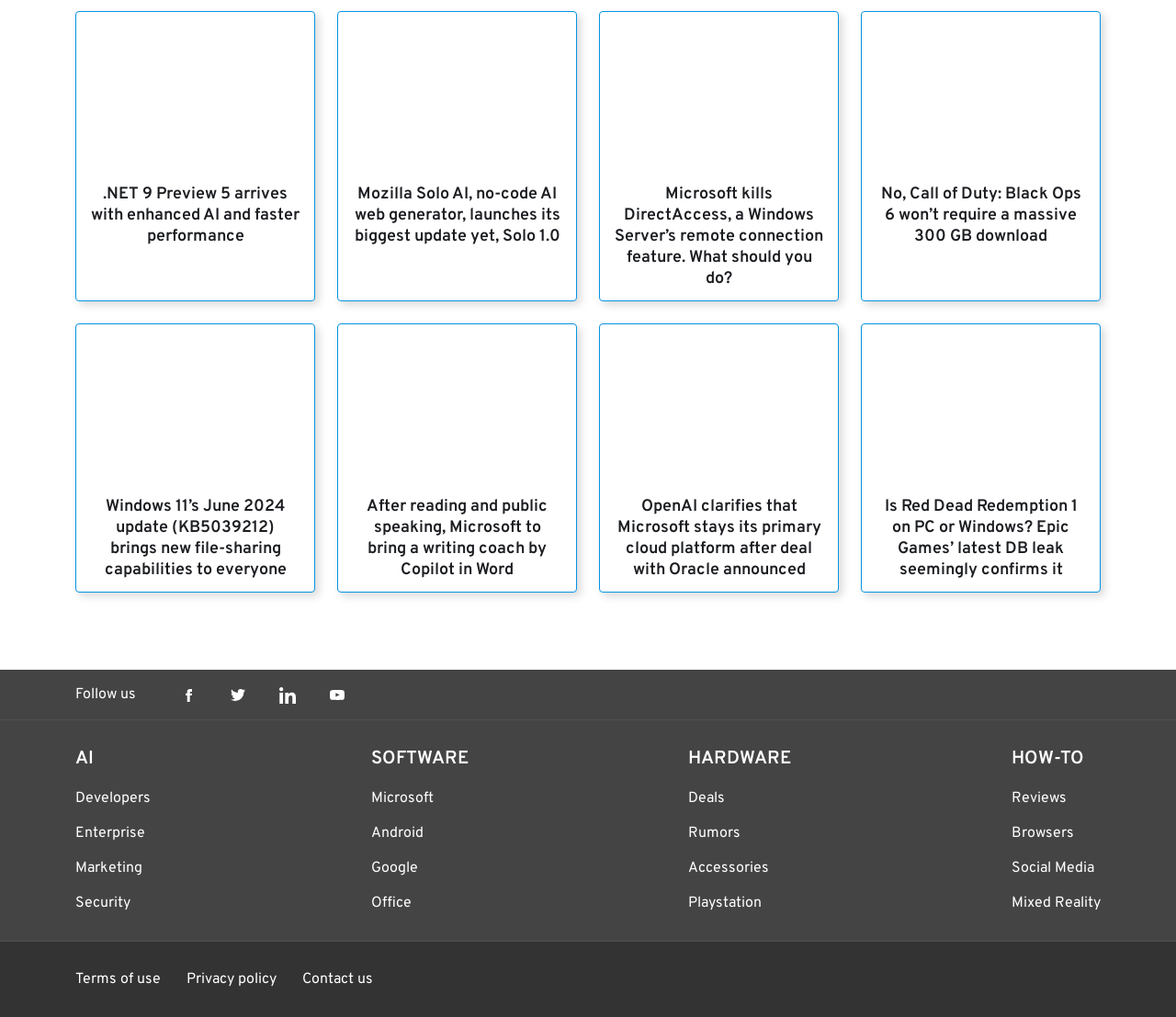From the image, can you give a detailed response to the question below:
What is the purpose of the 'Follow us' section?

The 'Follow us' section is located at the bottom of the webpage and contains links to various social media platforms such as Facebook, Twitter, LinkedIn, and YouTube. The purpose of this section is to allow users to connect with the website's social media accounts and stay updated with the latest news and updates.